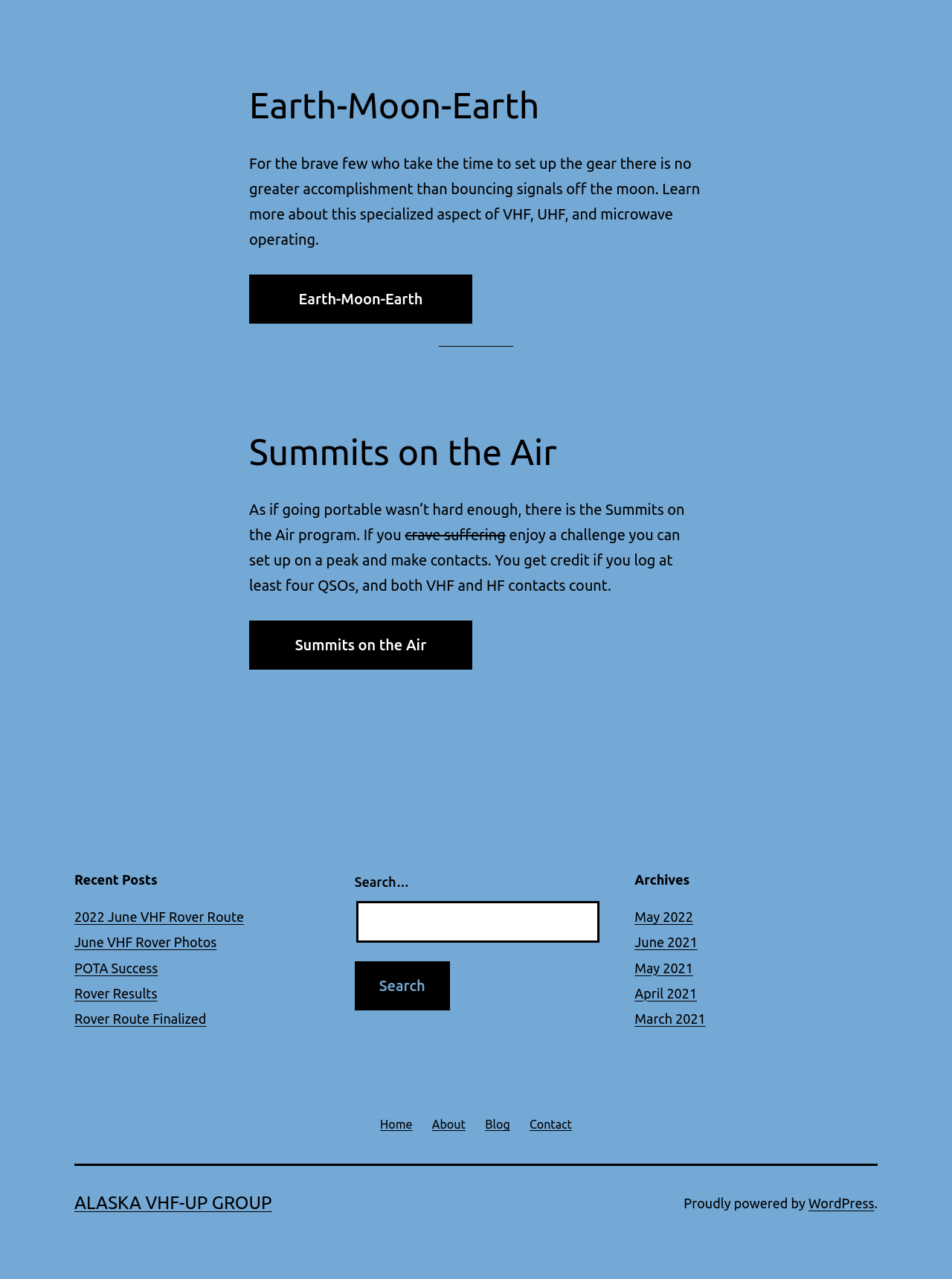What is the purpose of the Summits on the Air program?
Use the image to answer the question with a single word or phrase.

Make contacts from peaks